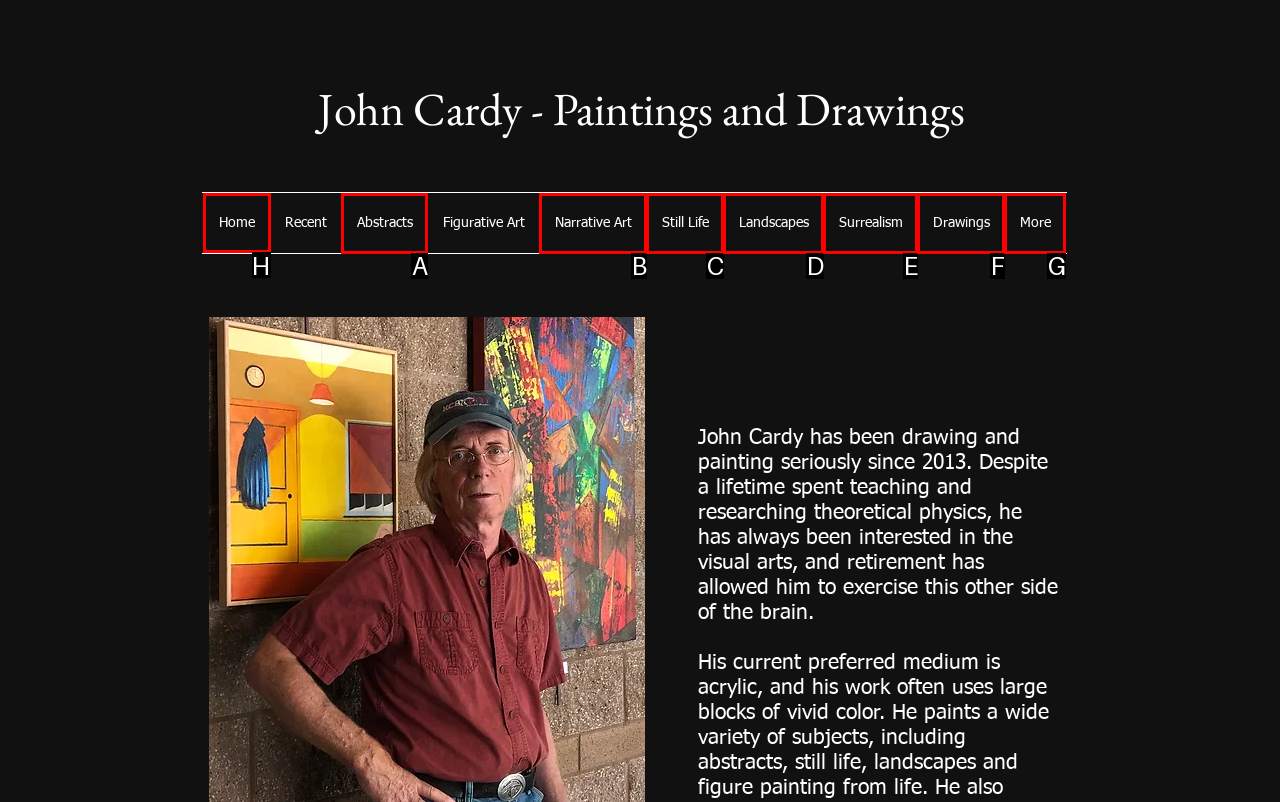Select the letter of the UI element you need to click to complete this task: Click on Home.

H